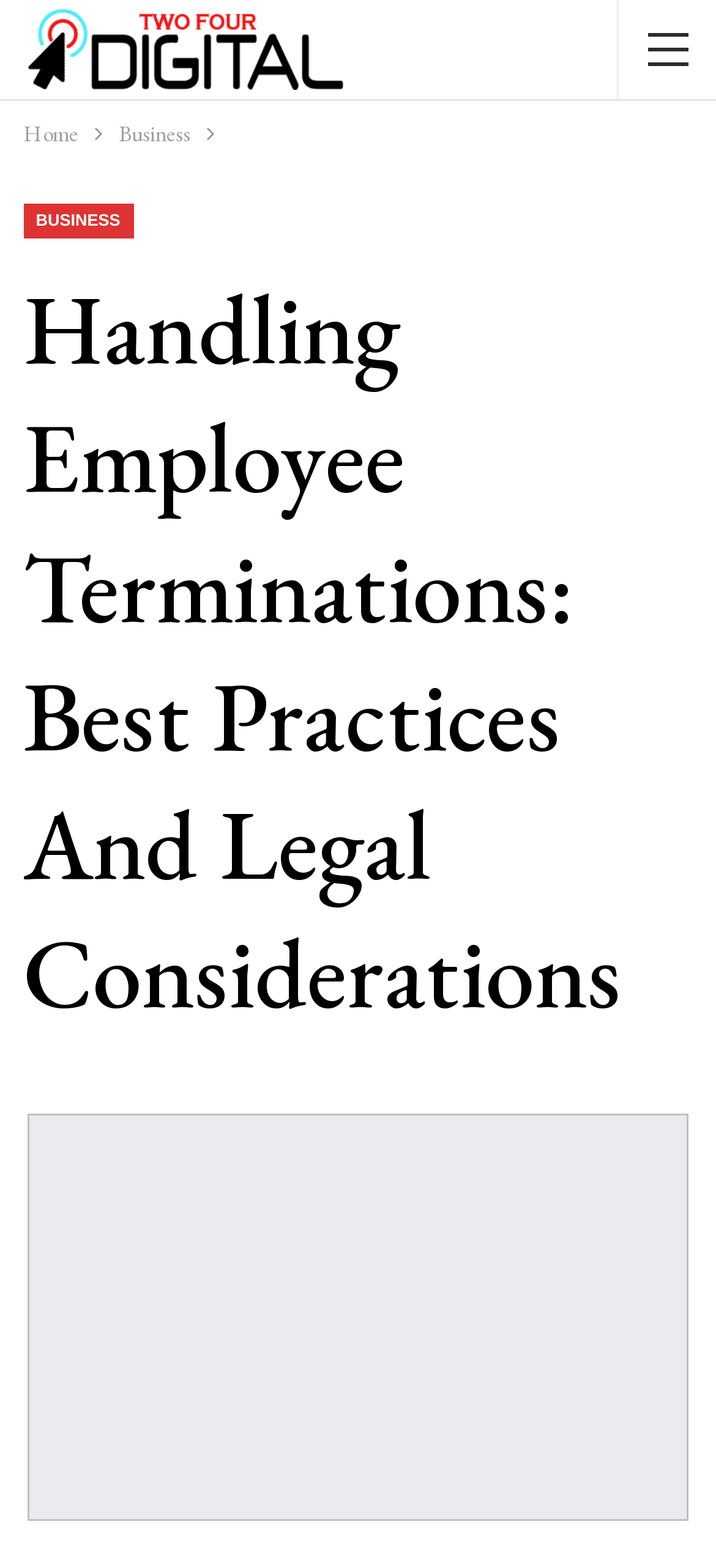What is the topic category of this webpage?
Carefully analyze the image and provide a thorough answer to the question.

The link 'Business' is highlighted, suggesting that the current webpage is categorized under 'Business'. Additionally, the heading mentions 'Best Practices And Legal Considerations', which is a topic relevant to businesses.